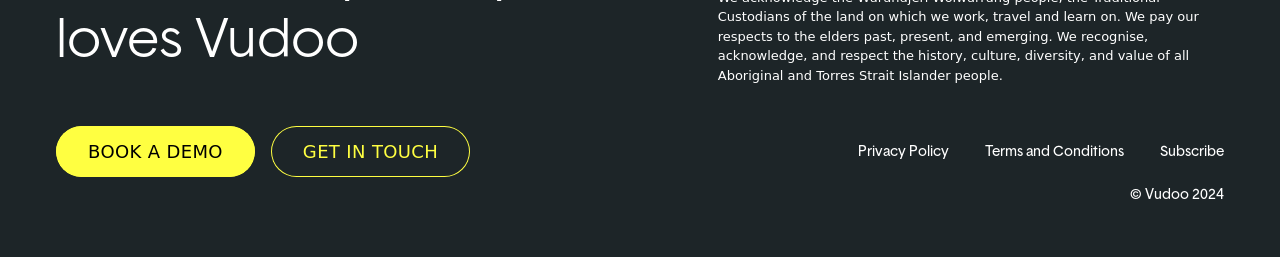Using the given element description, provide the bounding box coordinates (top-left x, top-left y, bottom-right x, bottom-right y) for the corresponding UI element in the screenshot: Book a Demo

[0.044, 0.488, 0.199, 0.688]